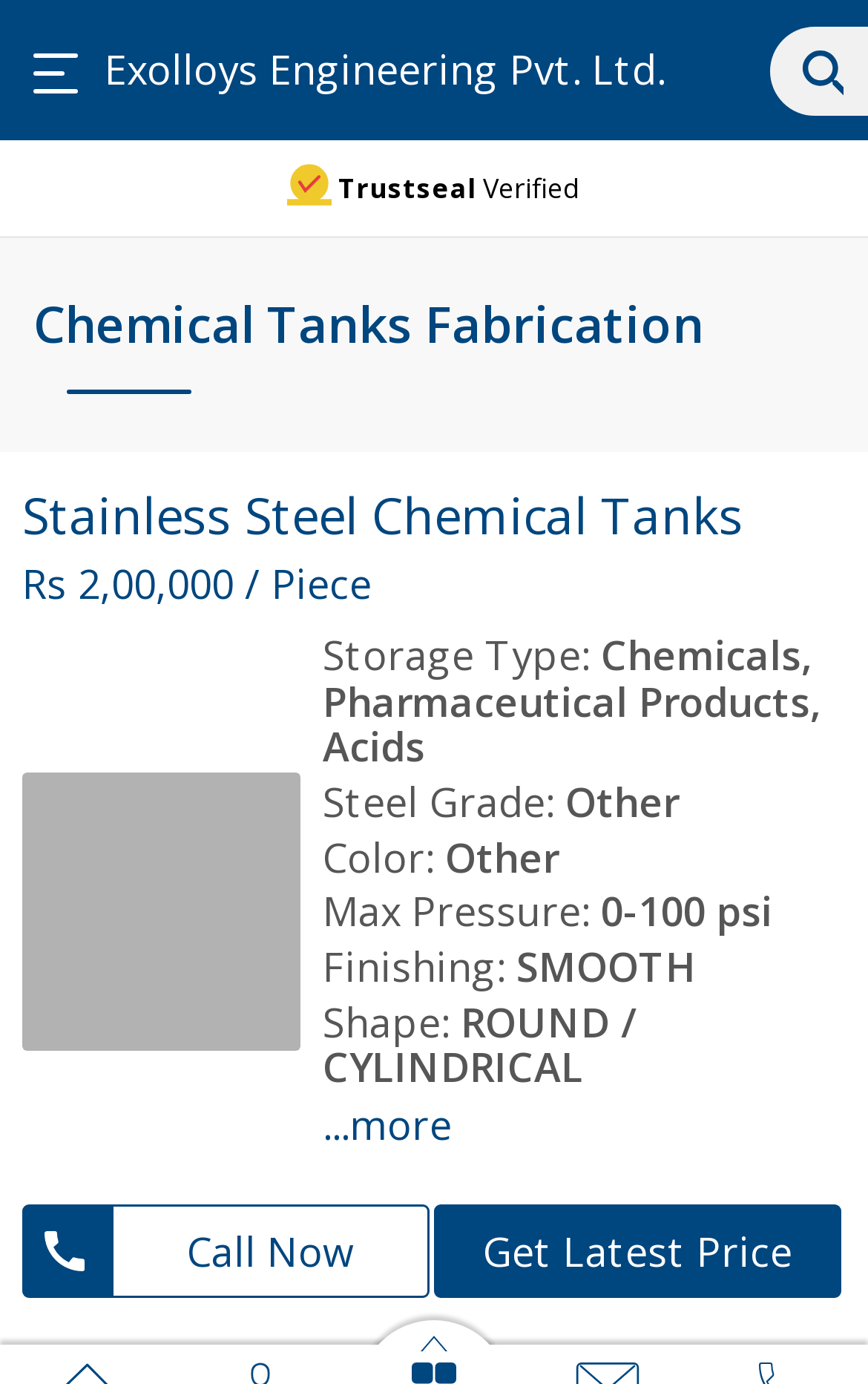What is the shape of the Stainless Steel Chemical Tanks? Please answer the question using a single word or phrase based on the image.

ROUND / CYLINDRICAL